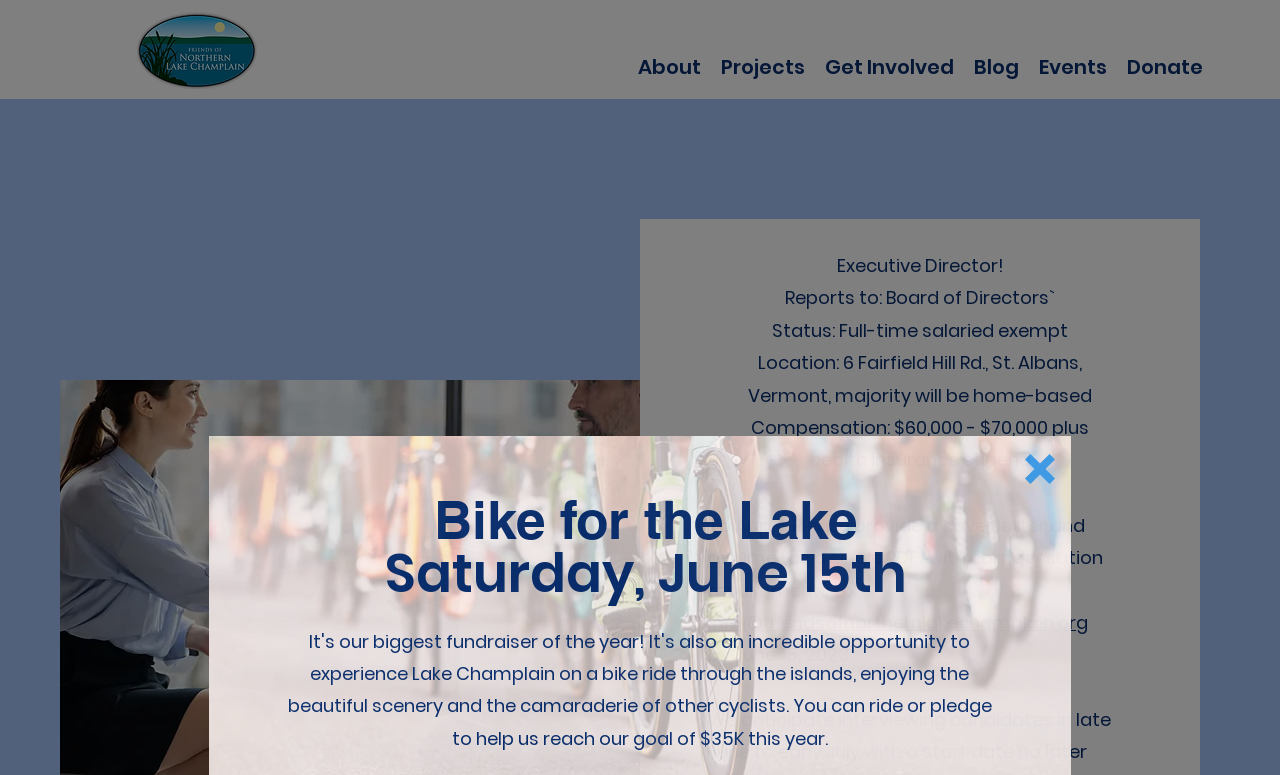What is the job title of the position?
Refer to the image and provide a one-word or short phrase answer.

Executive Director